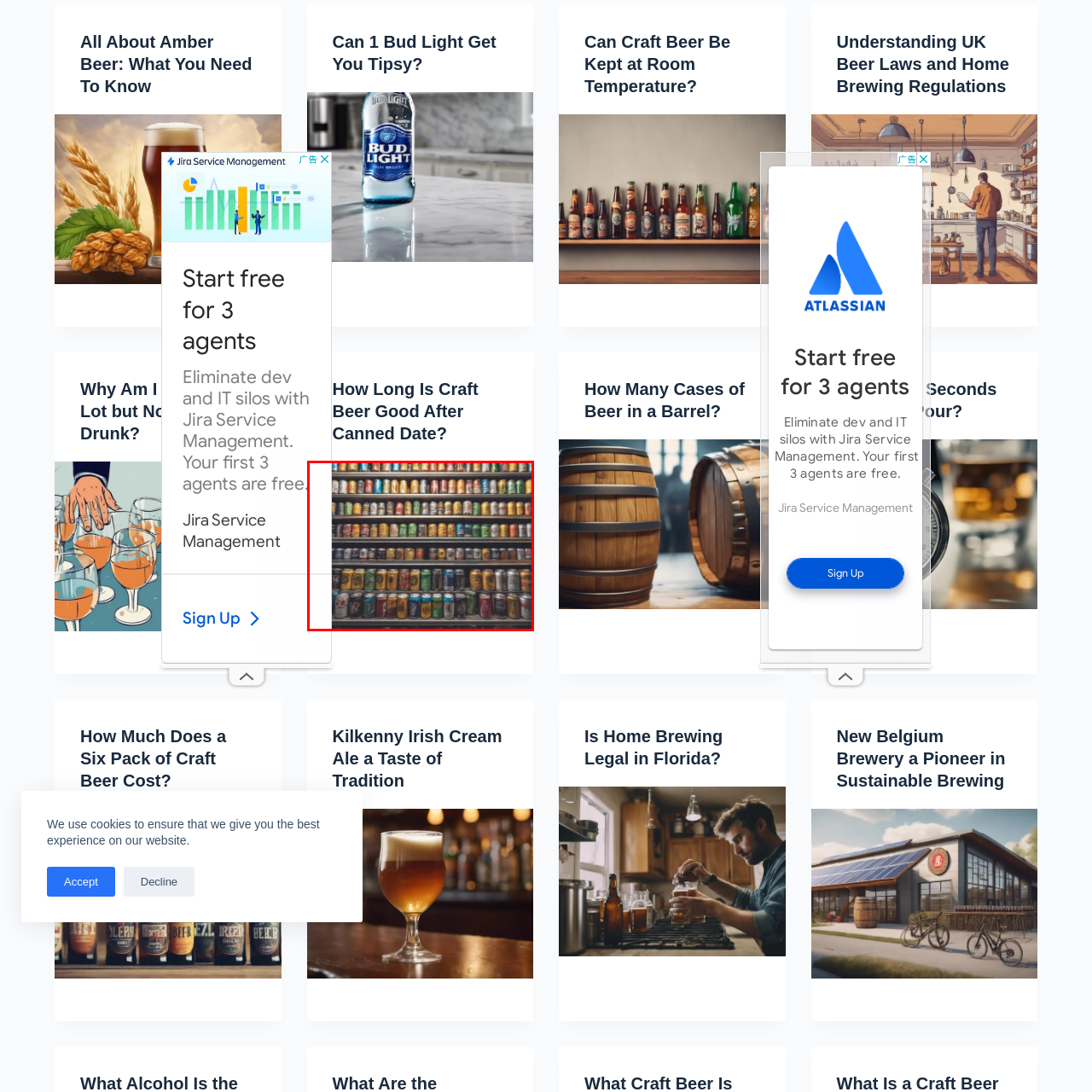Look at the image marked by the red box and respond with a single word or phrase: What is the arrangement of the beer cans?

Neatly organized rows